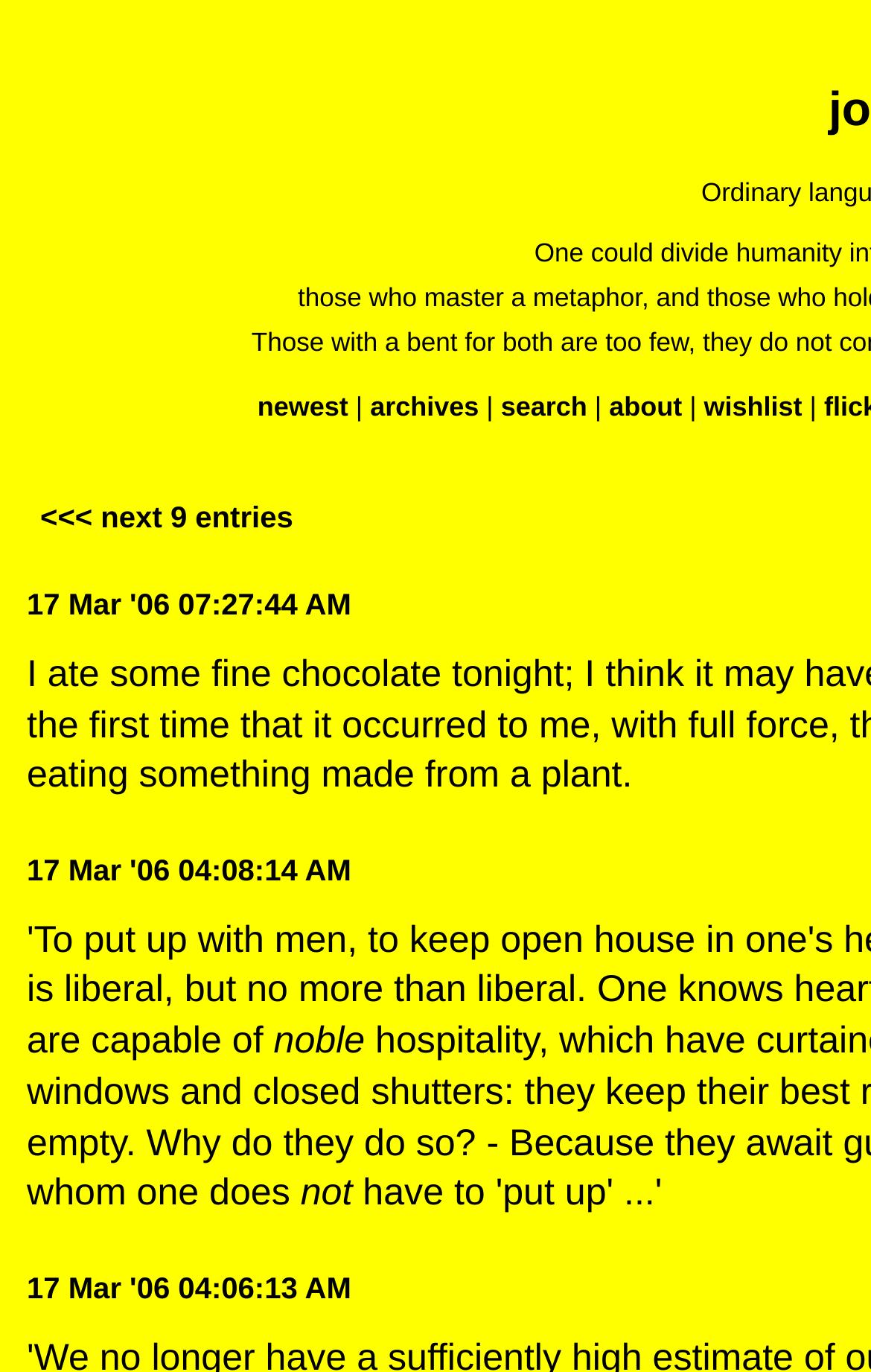What is the date of the oldest article?
Based on the screenshot, provide your answer in one word or phrase.

17 Mar '06 04:06:13 AM